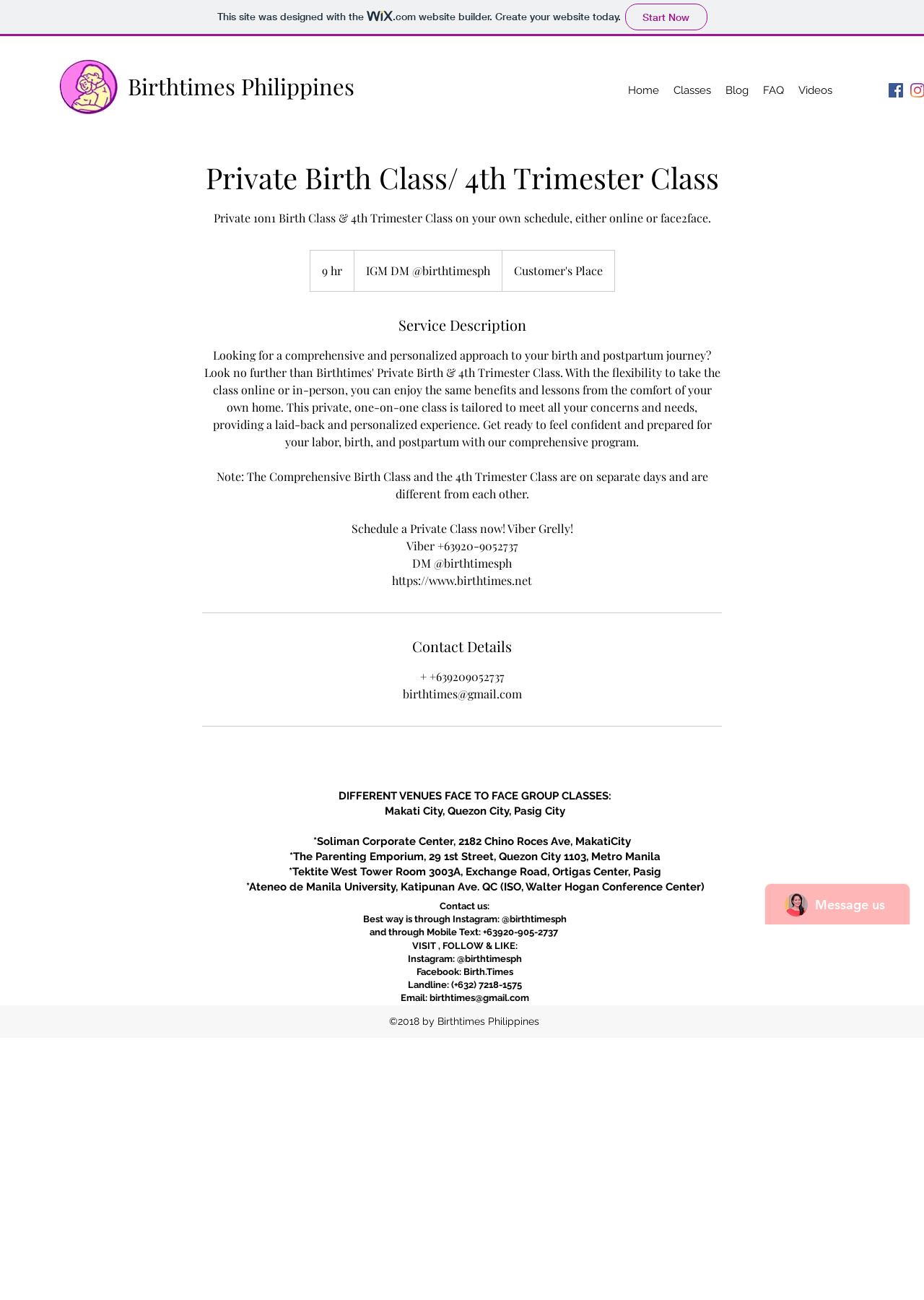Pinpoint the bounding box coordinates of the element to be clicked to execute the instruction: "Send an email to Birthtimes".

[0.464, 0.764, 0.572, 0.772]